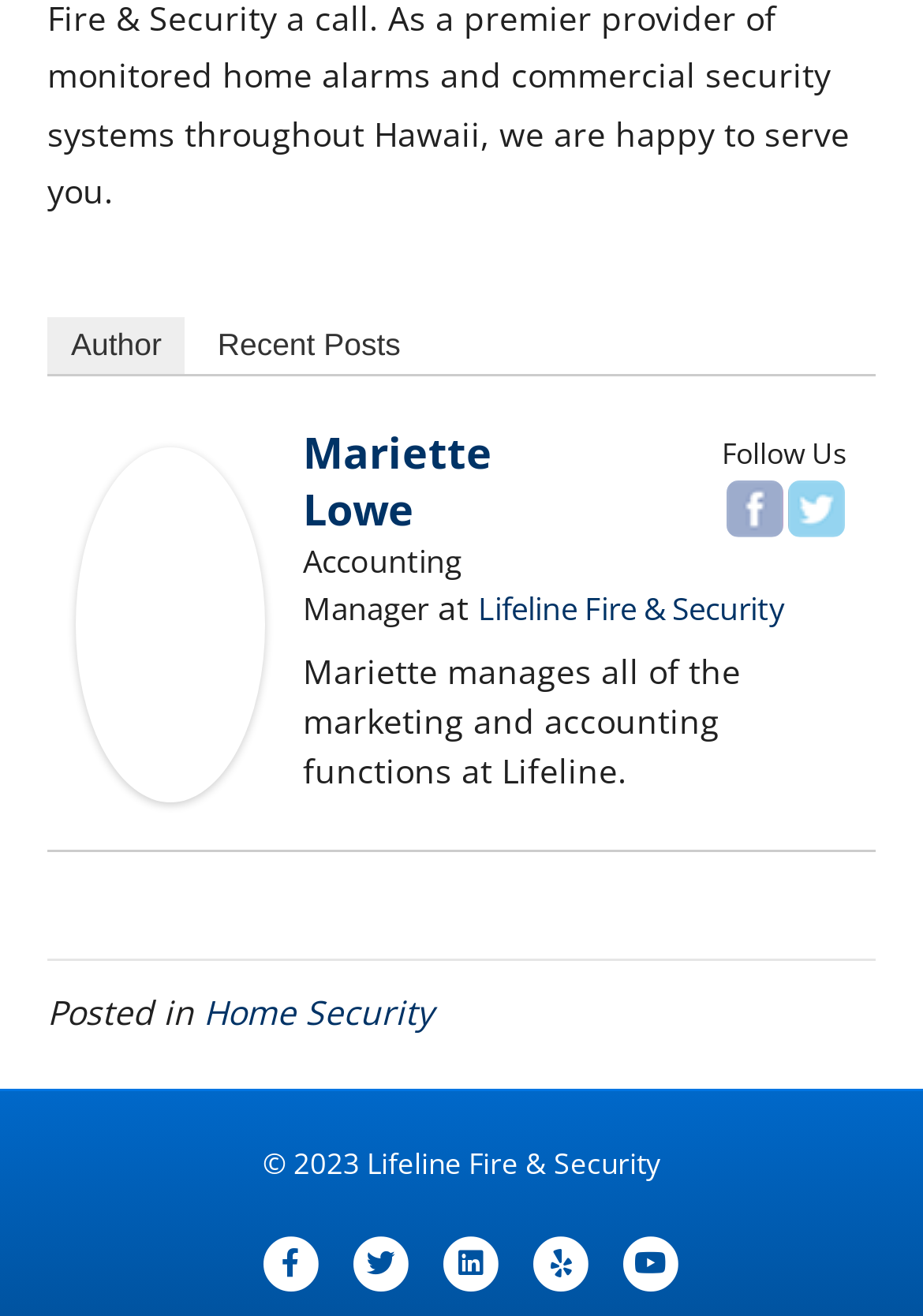Identify the bounding box coordinates of the HTML element based on this description: "Lifeline Fire & Security".

[0.518, 0.445, 0.851, 0.478]